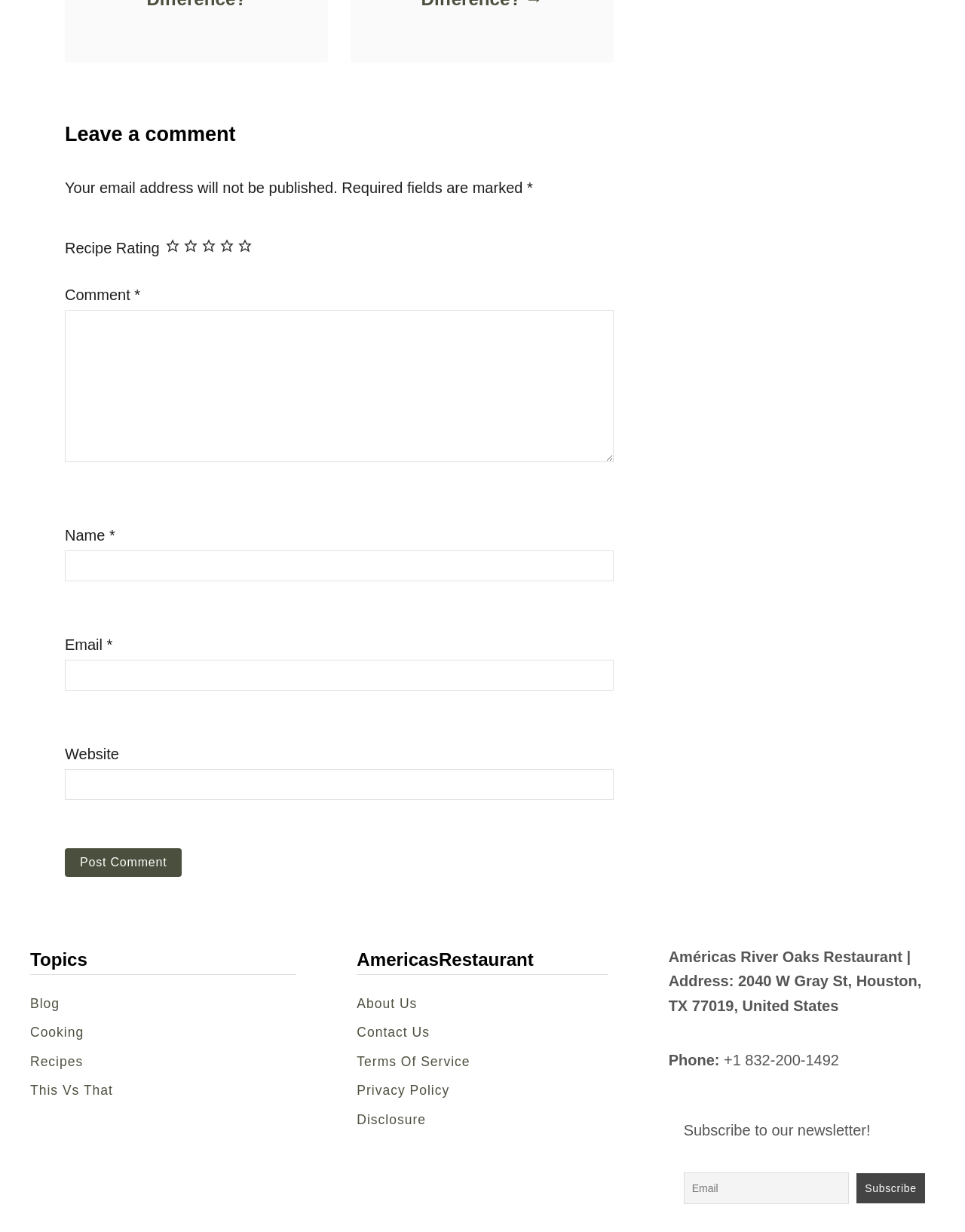Please give the bounding box coordinates of the area that should be clicked to fulfill the following instruction: "Rate this recipe 5 out of 5 stars". The coordinates should be in the format of four float numbers from 0 to 1, i.e., [left, top, right, bottom].

[0.247, 0.192, 0.266, 0.207]